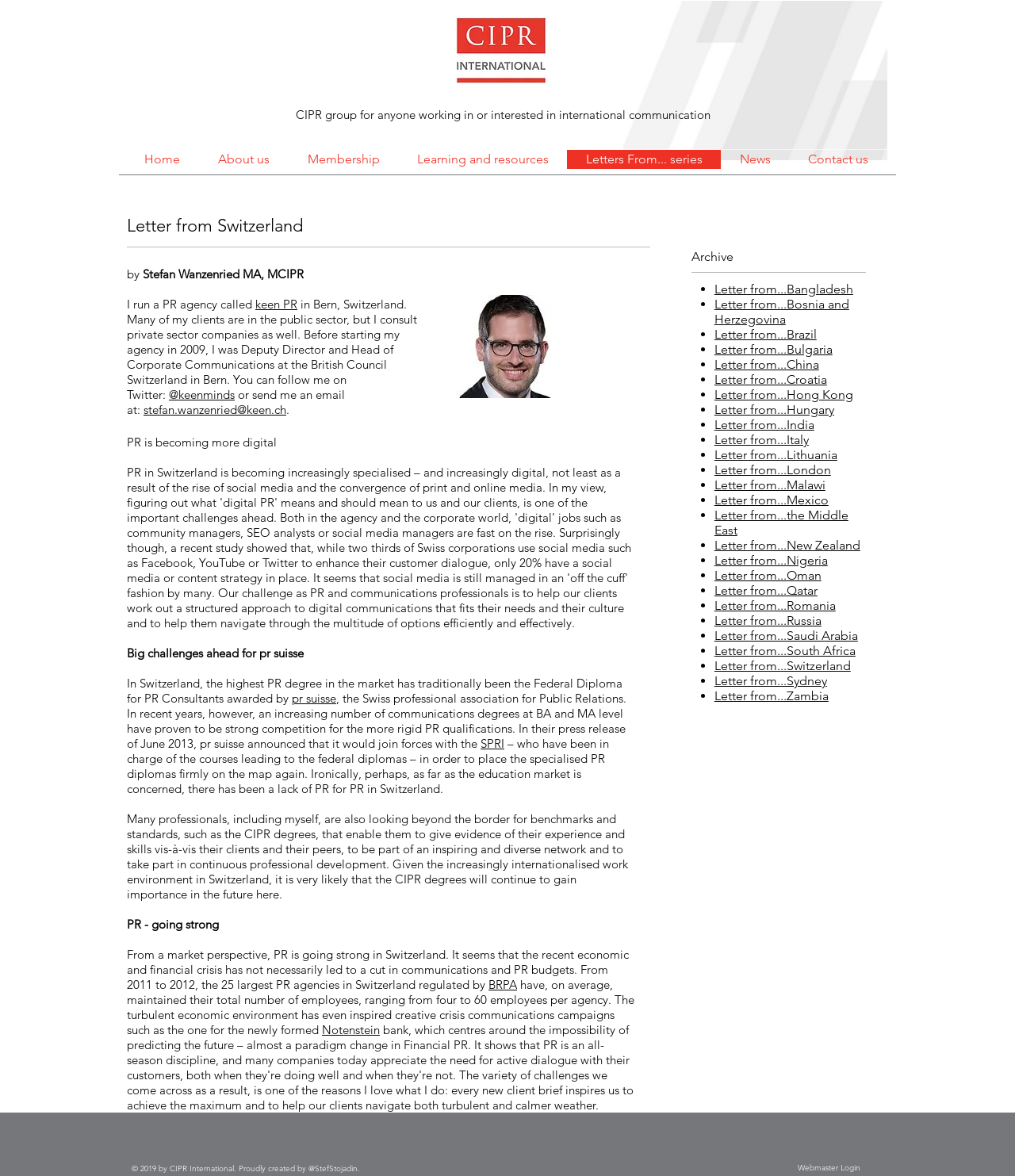Show me the bounding box coordinates of the clickable region to achieve the task as per the instruction: "Learn more about keen PR".

[0.252, 0.252, 0.293, 0.265]